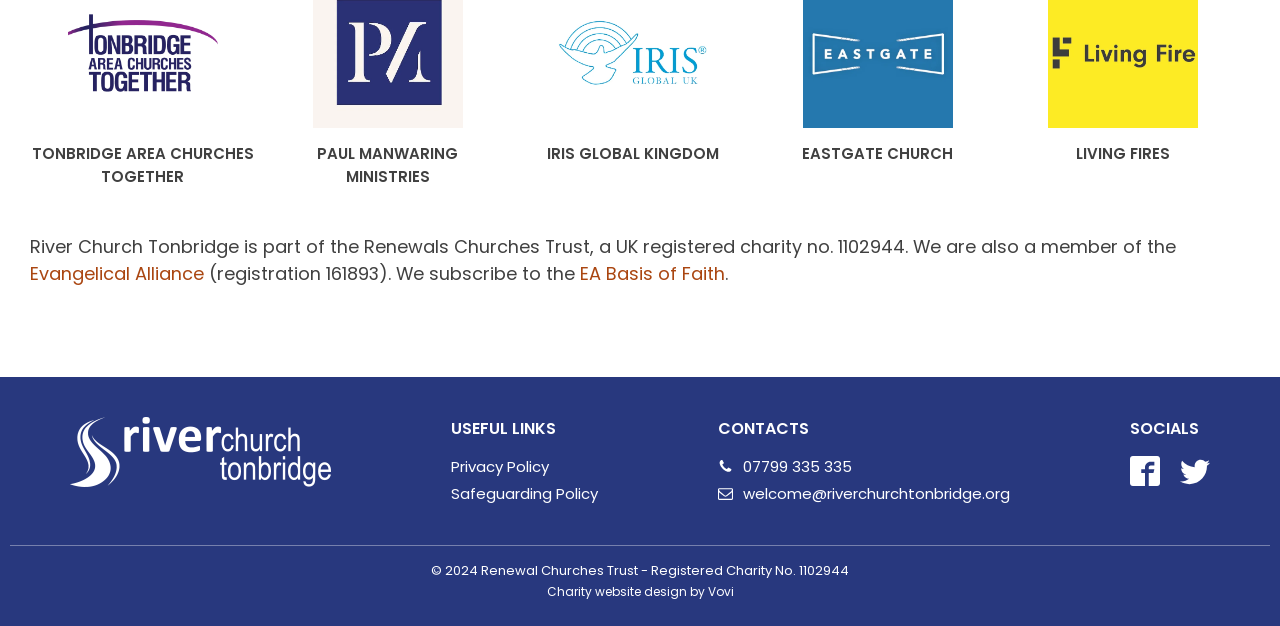Based on the image, provide a detailed response to the question:
What is the charity number of Renewal Churches Trust?

The charity number can be found in the text 'River Church Tonbridge is part of the Renewals Churches Trust, a UK registered charity no. 1102944.' which is located at the top of the webpage.